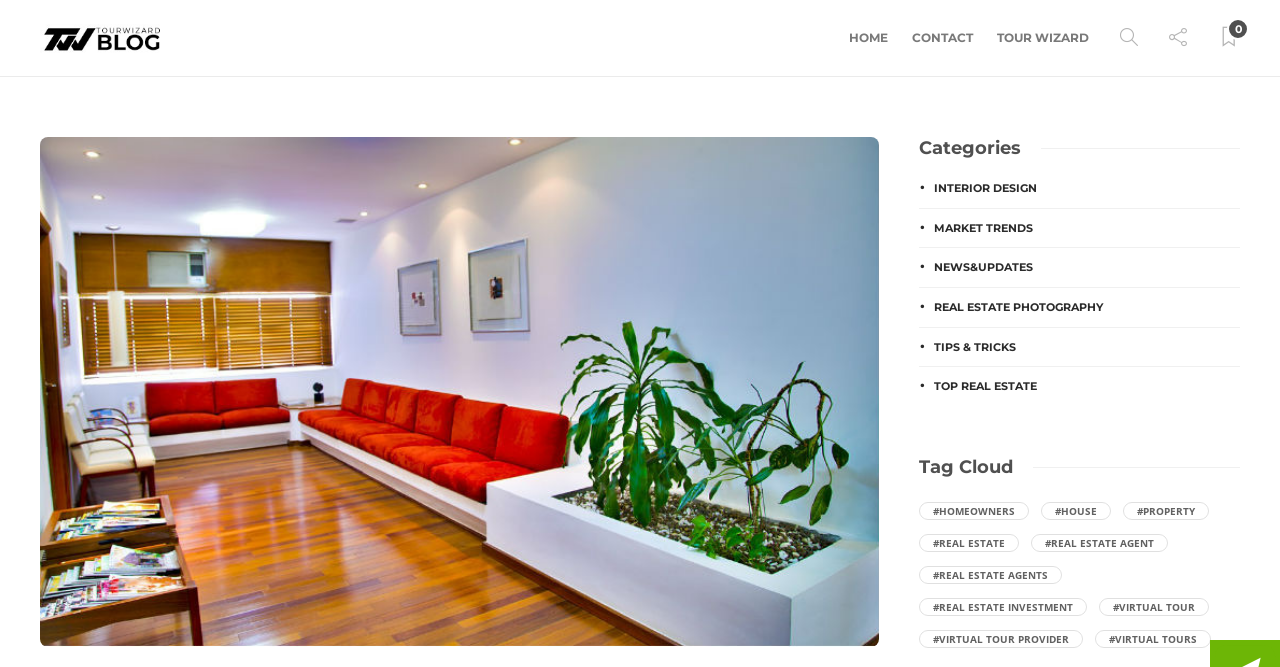Calculate the bounding box coordinates of the UI element given the description: "Market Trends".

[0.719, 0.328, 0.968, 0.356]